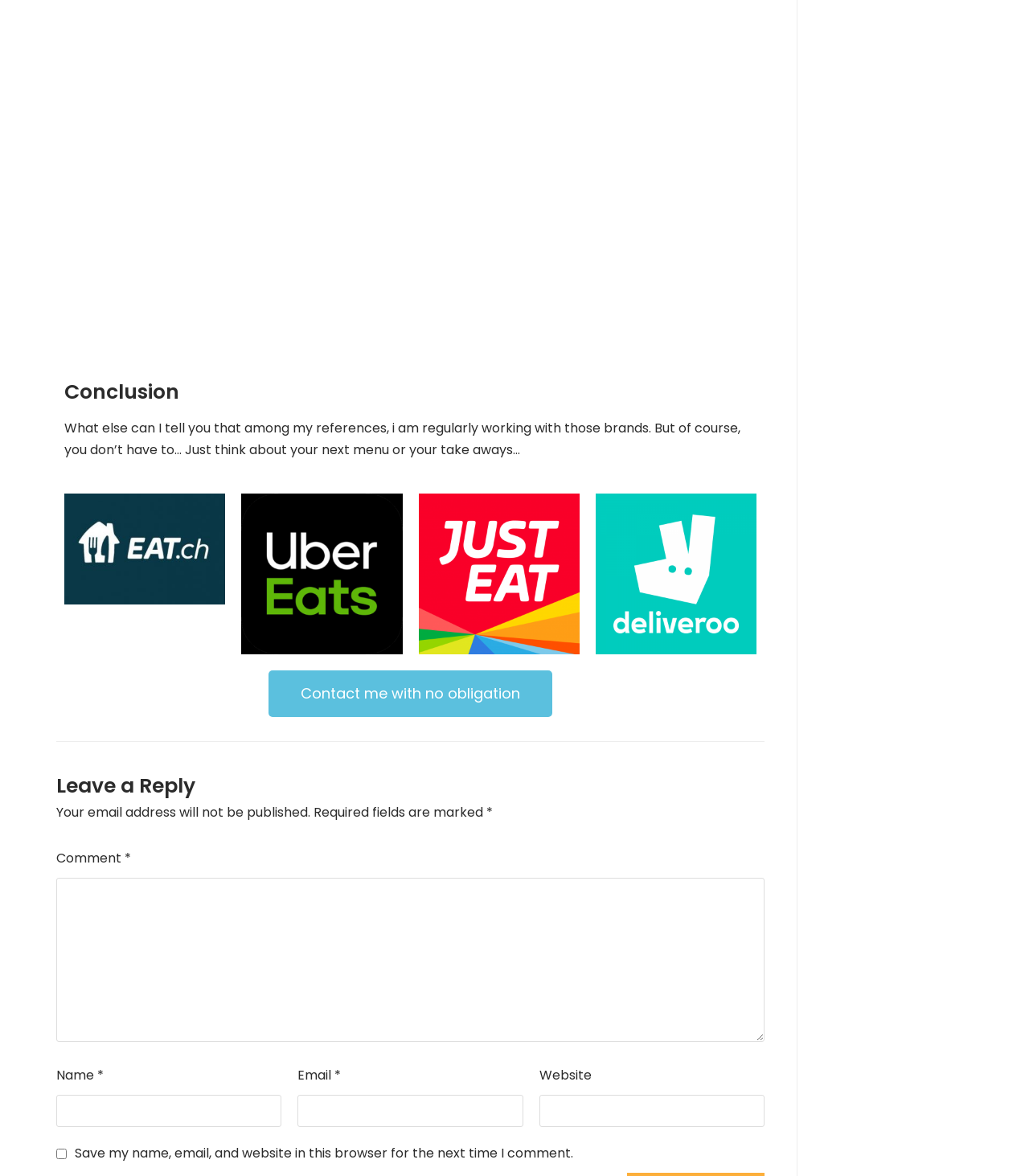What is the label of the first textbox in the comment section?
Give a one-word or short-phrase answer derived from the screenshot.

Comment *